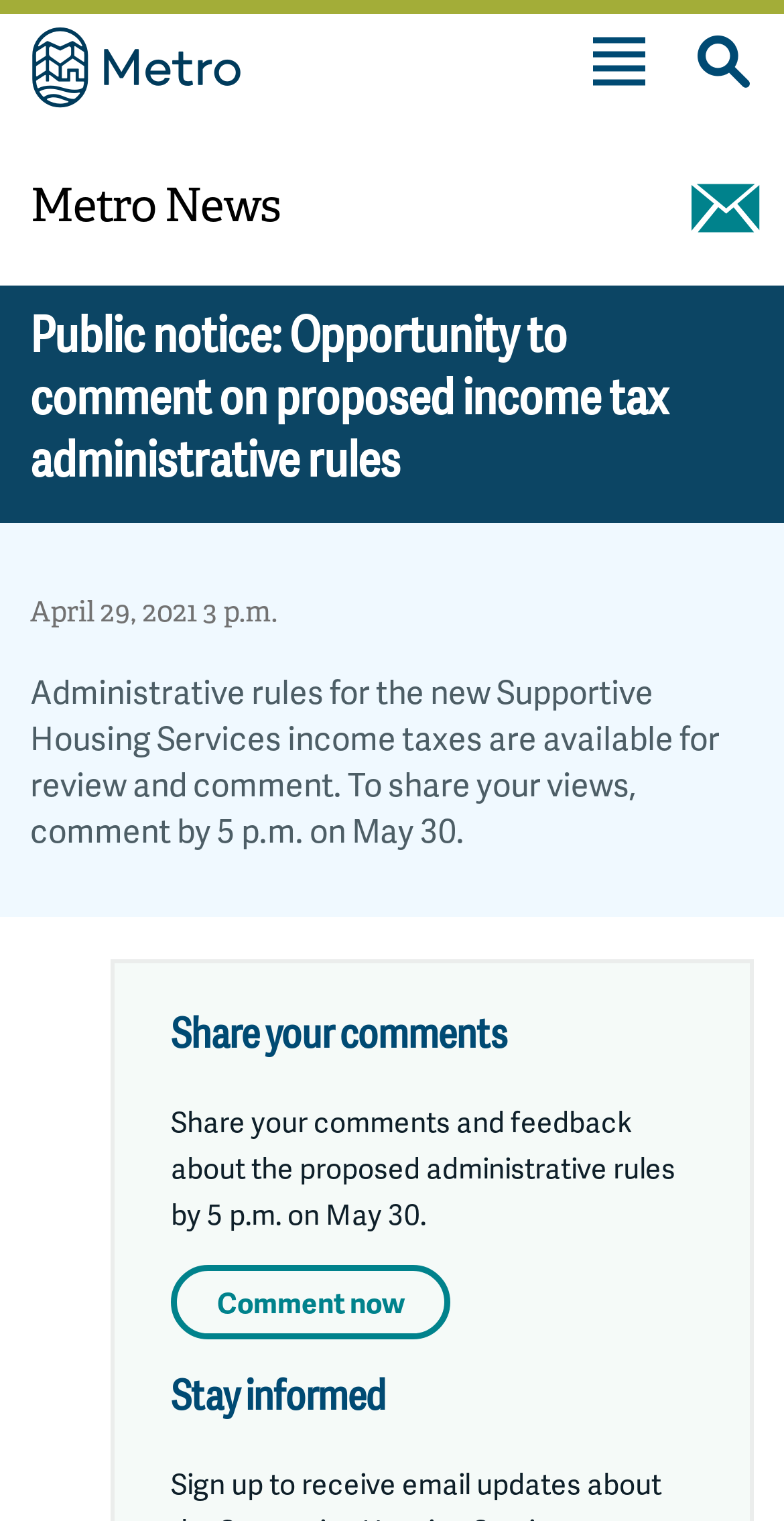Please identify the bounding box coordinates of the area I need to click to accomplish the following instruction: "Visit Oxbow Regional Park".

[0.0, 0.205, 0.93, 0.263]